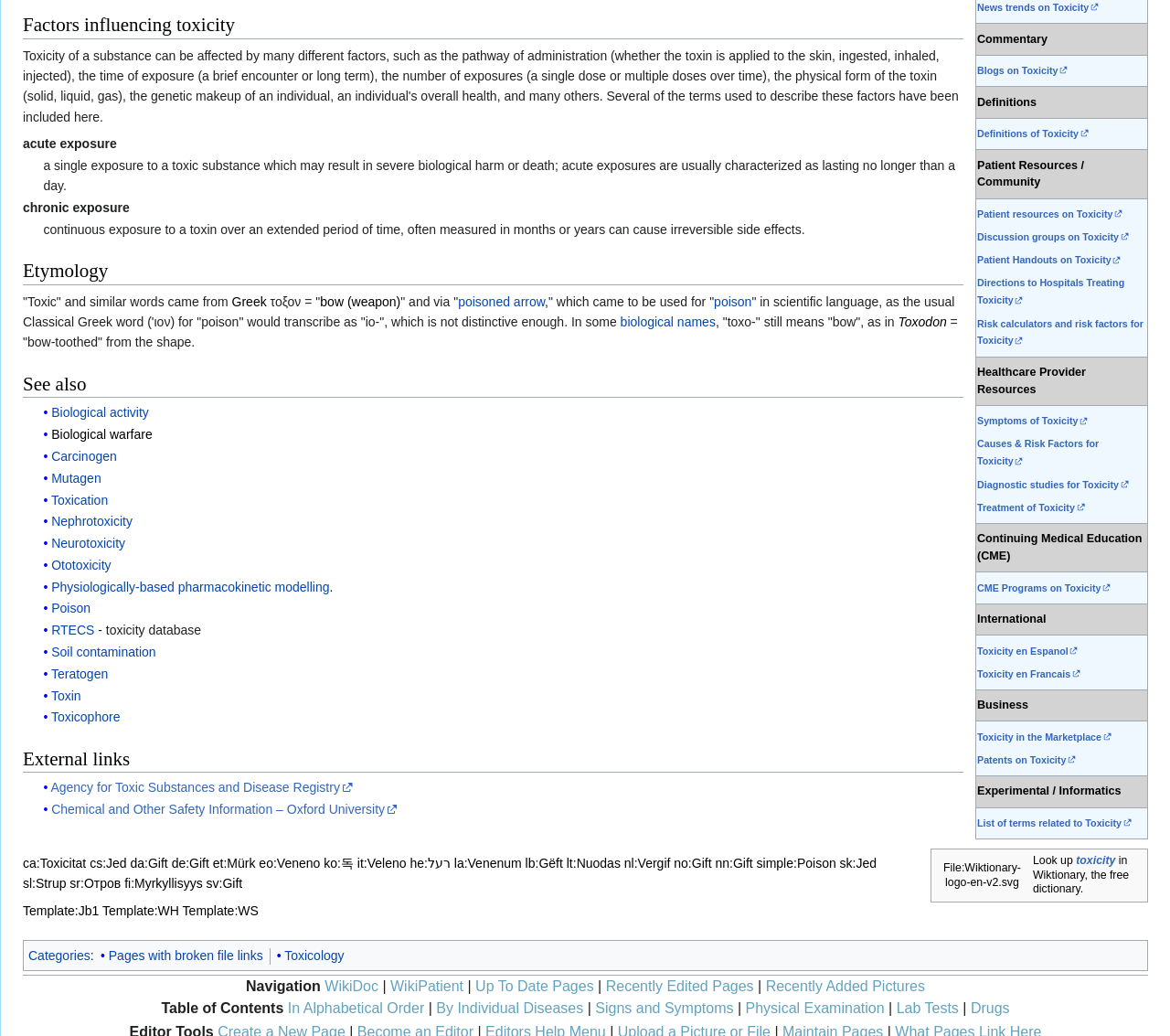Identify the bounding box coordinates of the section to be clicked to complete the task described by the following instruction: "Click on 'News trends on Toxicity'". The coordinates should be four float numbers between 0 and 1, formatted as [left, top, right, bottom].

[0.835, 0.002, 0.939, 0.012]